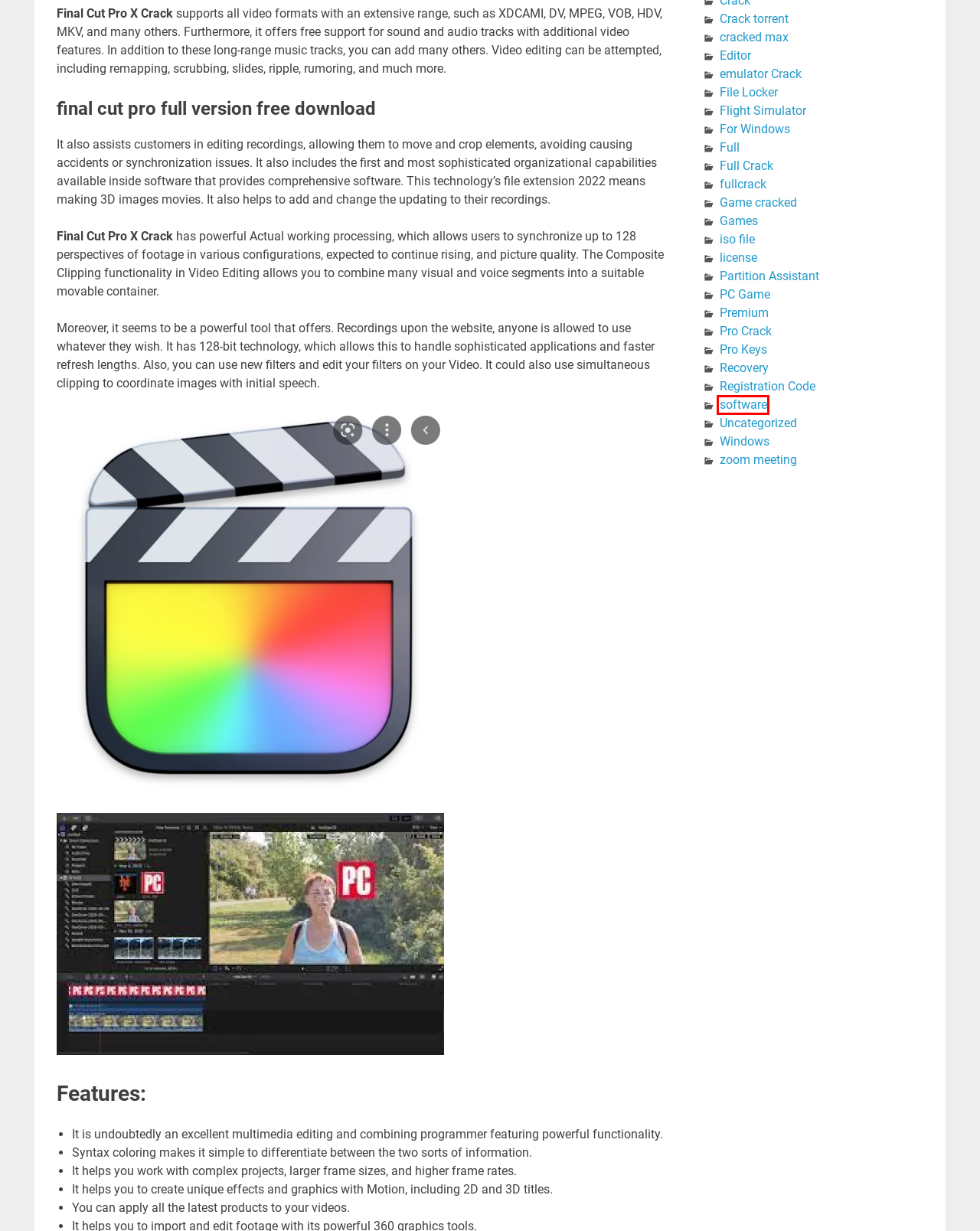A screenshot of a webpage is given, featuring a red bounding box around a UI element. Please choose the webpage description that best aligns with the new webpage after clicking the element in the bounding box. These are the descriptions:
A. Editor
B. emulator Crack
C. PC Game
D. software
E. Full
F. Premium
G. Uncategorized
H. Pro Crack

D